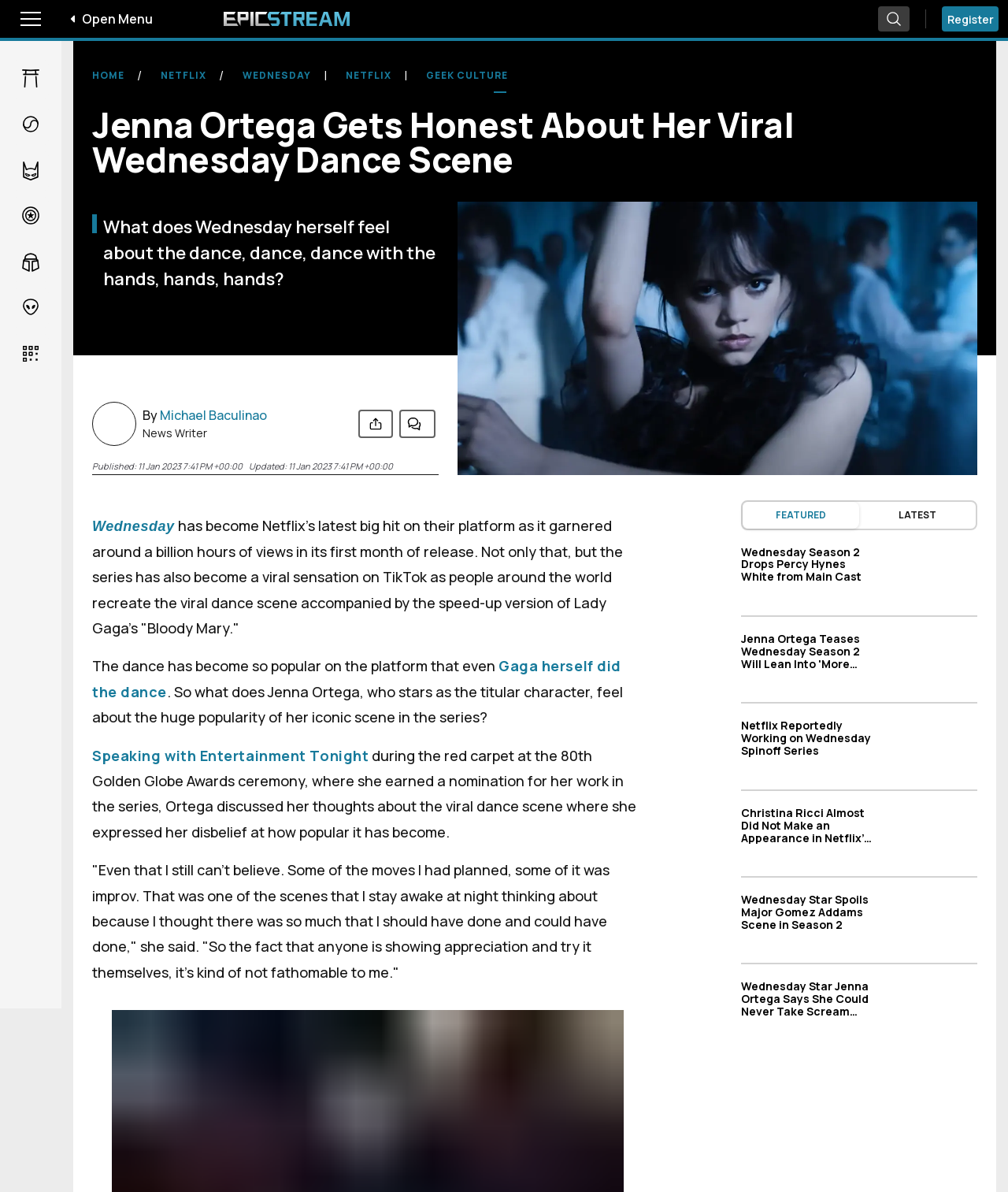Find the bounding box coordinates of the area that needs to be clicked in order to achieve the following instruction: "Search". The coordinates should be specified as four float numbers between 0 and 1, i.e., [left, top, right, bottom].

None